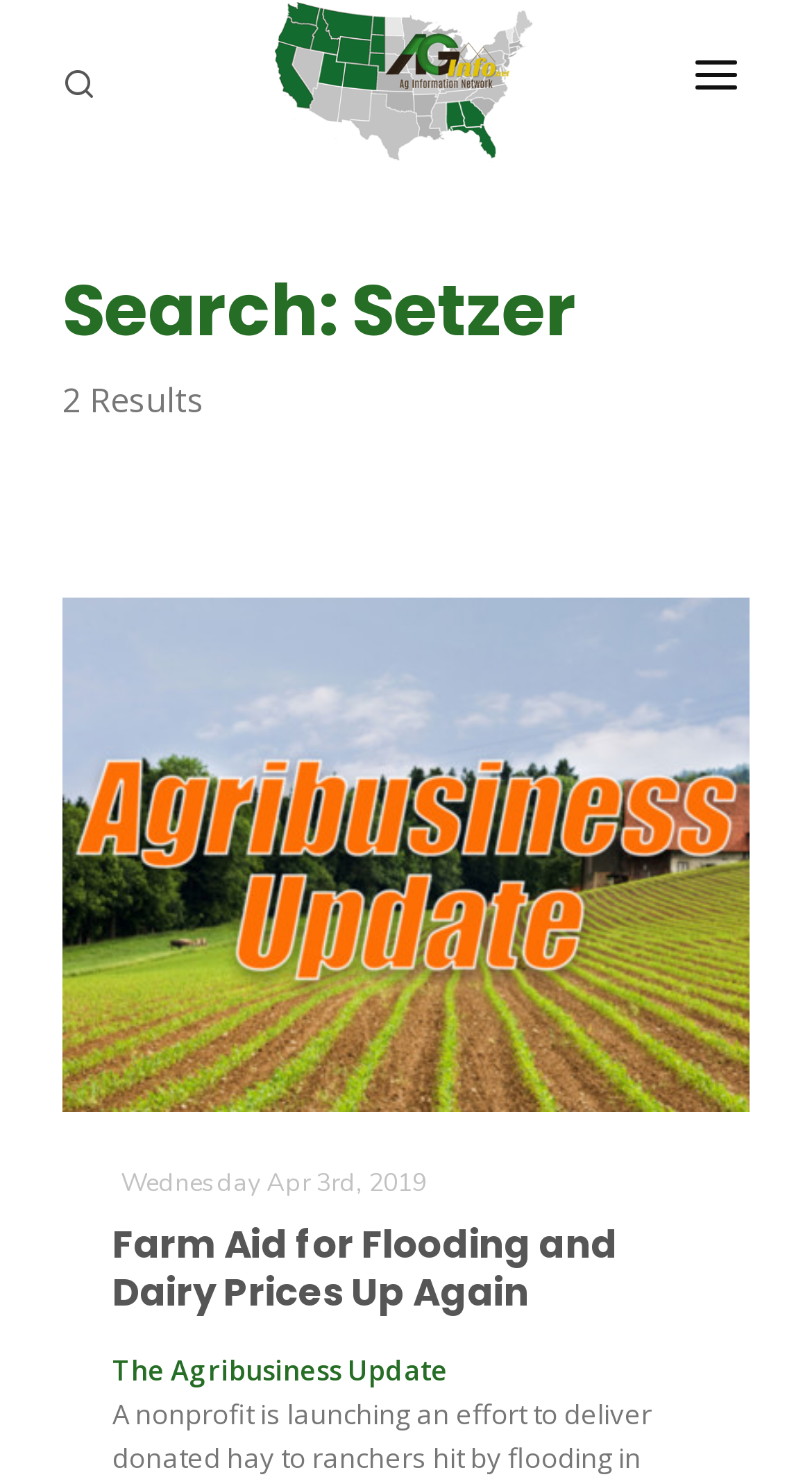How many search results are displayed?
Based on the image, answer the question in a detailed manner.

I found a static text element with the text '2 Results', which indicates the number of search results being displayed on the page.